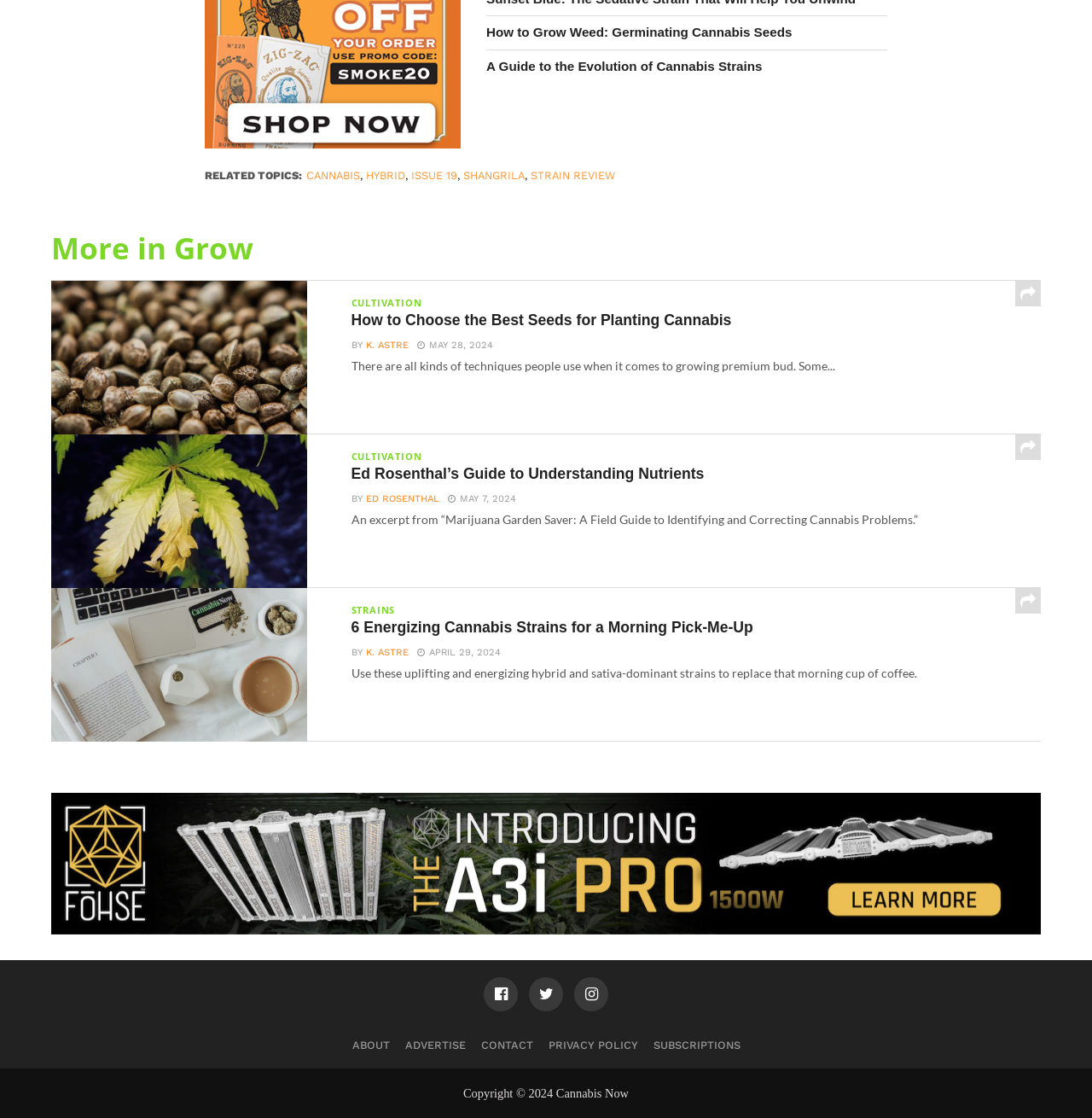Pinpoint the bounding box coordinates of the clickable element to carry out the following instruction: "Search for a topic."

None